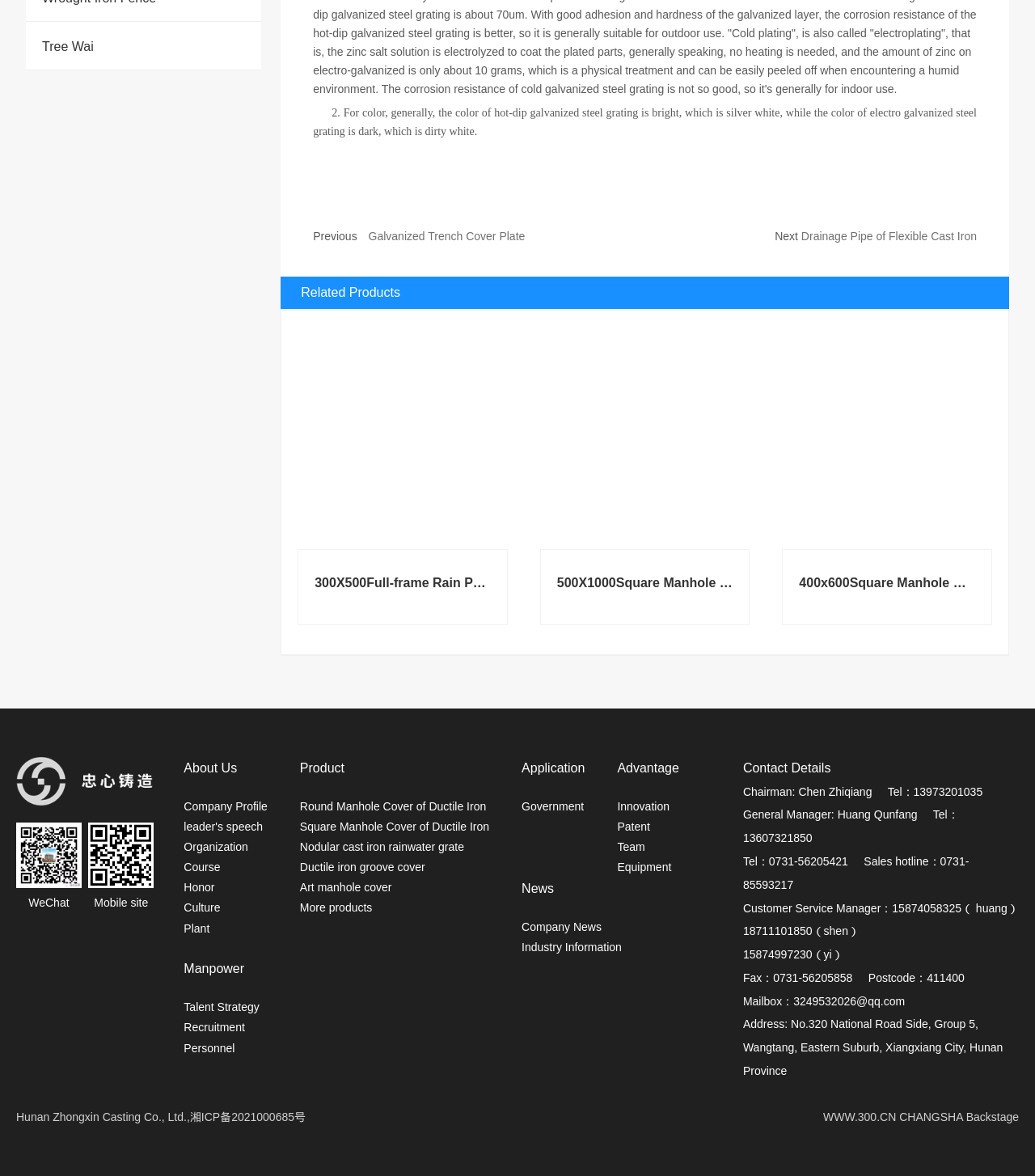Using the provided element description, identify the bounding box coordinates as (top-left x, top-left y, bottom-right x, bottom-right y). Ensure all values are between 0 and 1. Description: Government

[0.504, 0.677, 0.565, 0.694]